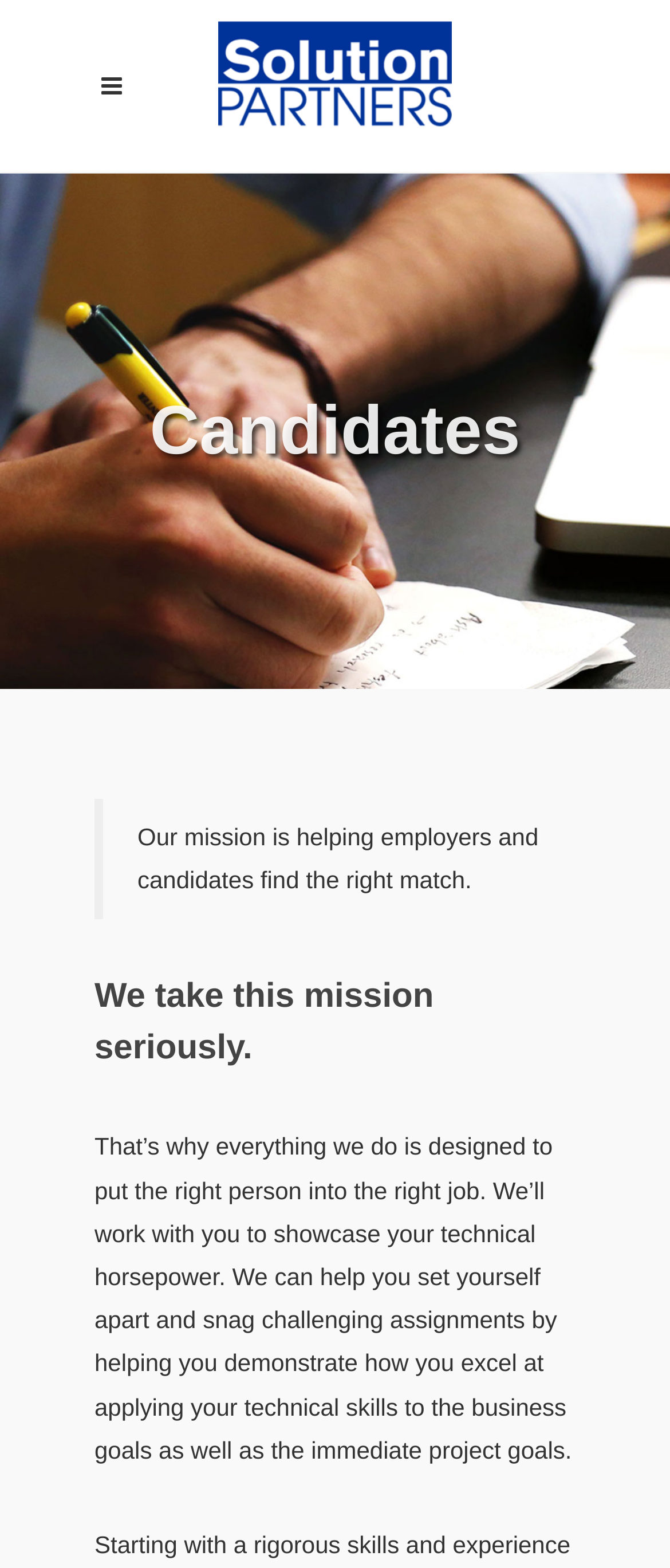Offer a thorough description of the webpage.

The webpage features a logo of Sempera at the top center, which is a clickable link. Below the logo, there is a heading that reads "Candidates". 

To the right of the "Candidates" heading, there is a blockquote section that contains a brief mission statement, which states that the company's mission is to help employers and candidates find the right match. 

Below the blockquote, there is another heading that reads "We take this mission seriously." This is followed by a paragraph of text that explains how the company achieves its mission by showcasing candidates' technical skills and helping them demonstrate their abilities in applying technical skills to business and project goals.